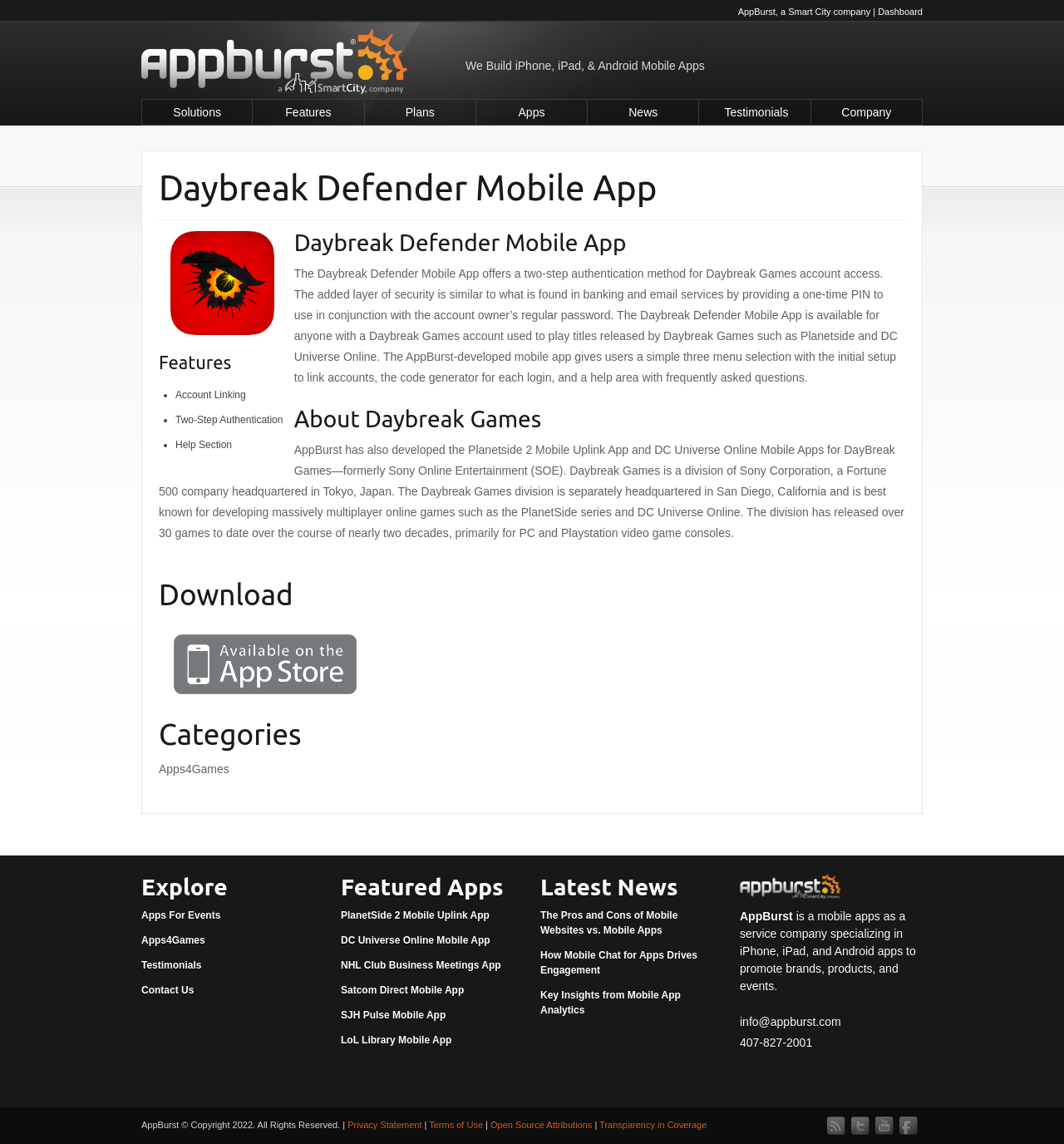Produce an elaborate caption capturing the essence of the webpage.

The webpage is about the Daybreak Defender Mobile App, which offers a two-step authentication method for Daybreak Games account access. At the top left corner, there is a logo of AppBurst, a mobile app development company, with a link to their website. Next to the logo, there are navigation links to Dashboard, Solutions, Features, Plans, Apps, News, Testimonials, and Company.

Below the navigation links, there is a heading that reads "Daybreak Defender Mobile App" with an image of the app's logo. Underneath, there is a list of features, including Account Linking, Two-Step Authentication, and Help Section.

The main content of the webpage is divided into sections. The first section describes the Daybreak Defender Mobile App, its features, and its benefits. The second section is about Daybreak Games, its history, and its games. The third section has a call-to-action to download the app, with a link to the iTunes App Store.

On the right side of the webpage, there are several sections, including Categories, Explore, Featured Apps, and Latest News. The Categories section has a link to Apps4Games. The Explore section has links to Apps For Events, Apps4Games, Testimonials, and Contact Us. The Featured Apps section showcases several mobile apps developed by AppBurst, including PlanetSide 2 Mobile Uplink App, DC Universe Online Mobile App, and others. The Latest News section has links to several articles about mobile apps and their development.

At the bottom of the webpage, there is a section with AppBurst's logo, company description, contact information, and social media links. There are also links to Privacy Statement, Terms of Use, Open Source Attributions, and Transparency in Coverage.